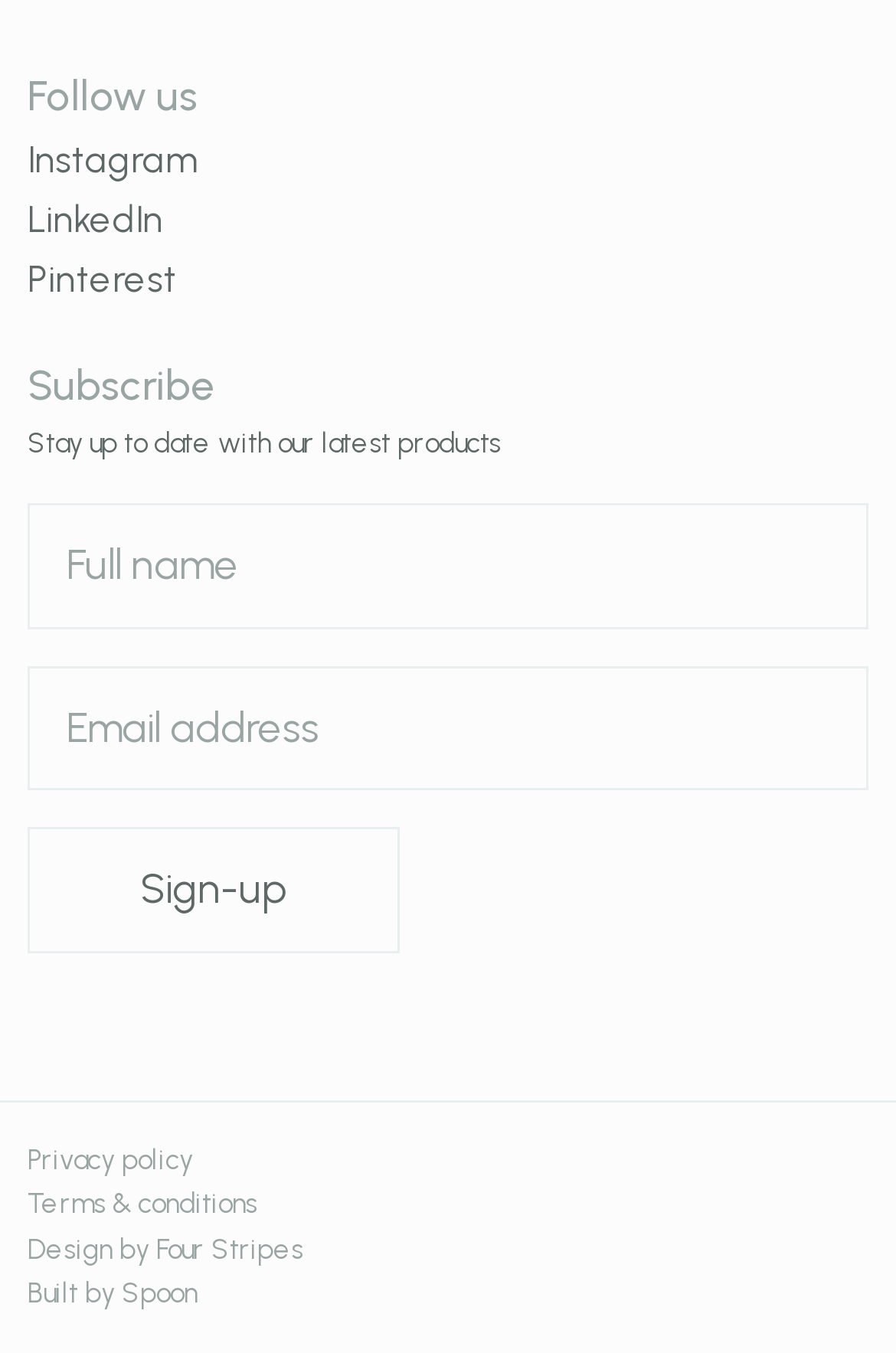Answer the question briefly using a single word or phrase: 
What is the purpose of the 'Footer menu'?

To provide additional information